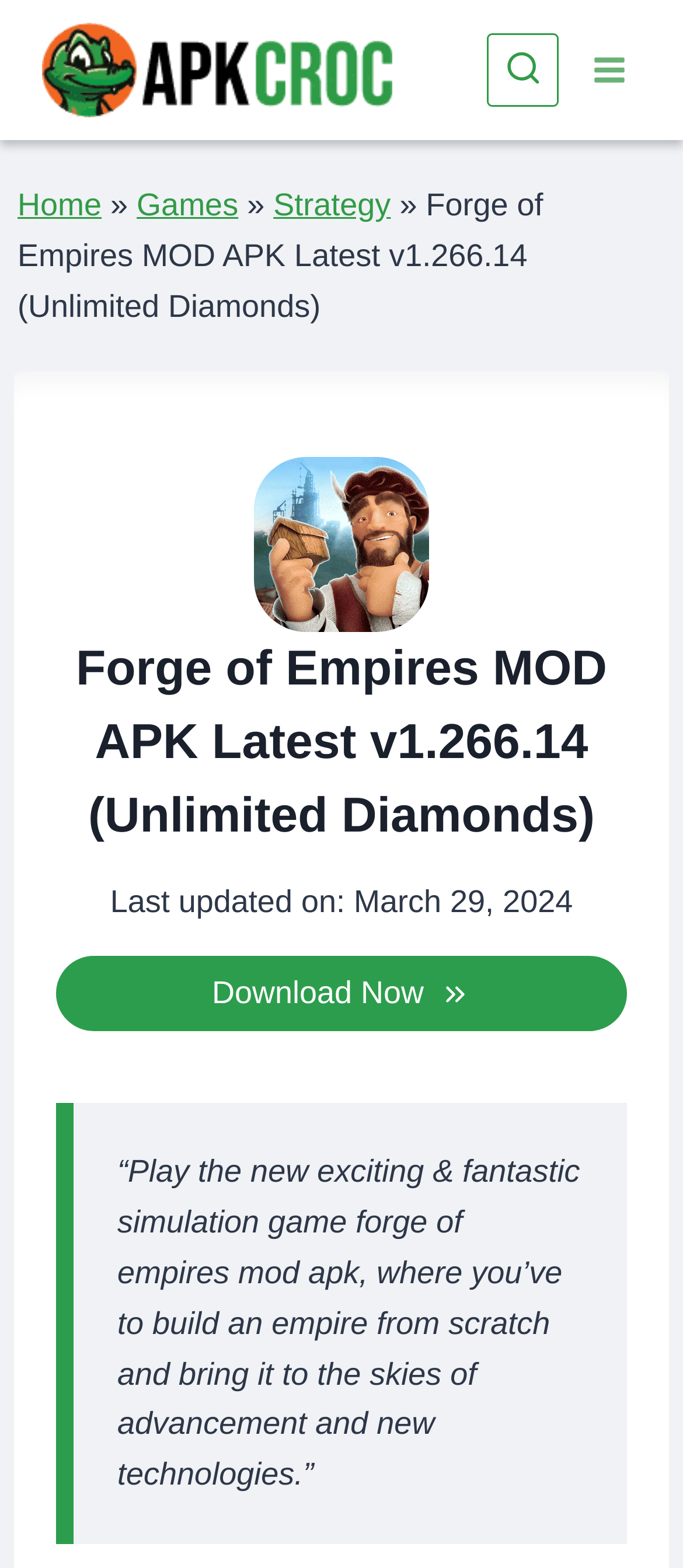What is the latest update date of the game?
Make sure to answer the question with a detailed and comprehensive explanation.

The latest update date of the game can be found in the section below the game title, where it is written as 'Last updated on: March 29, 2024'.